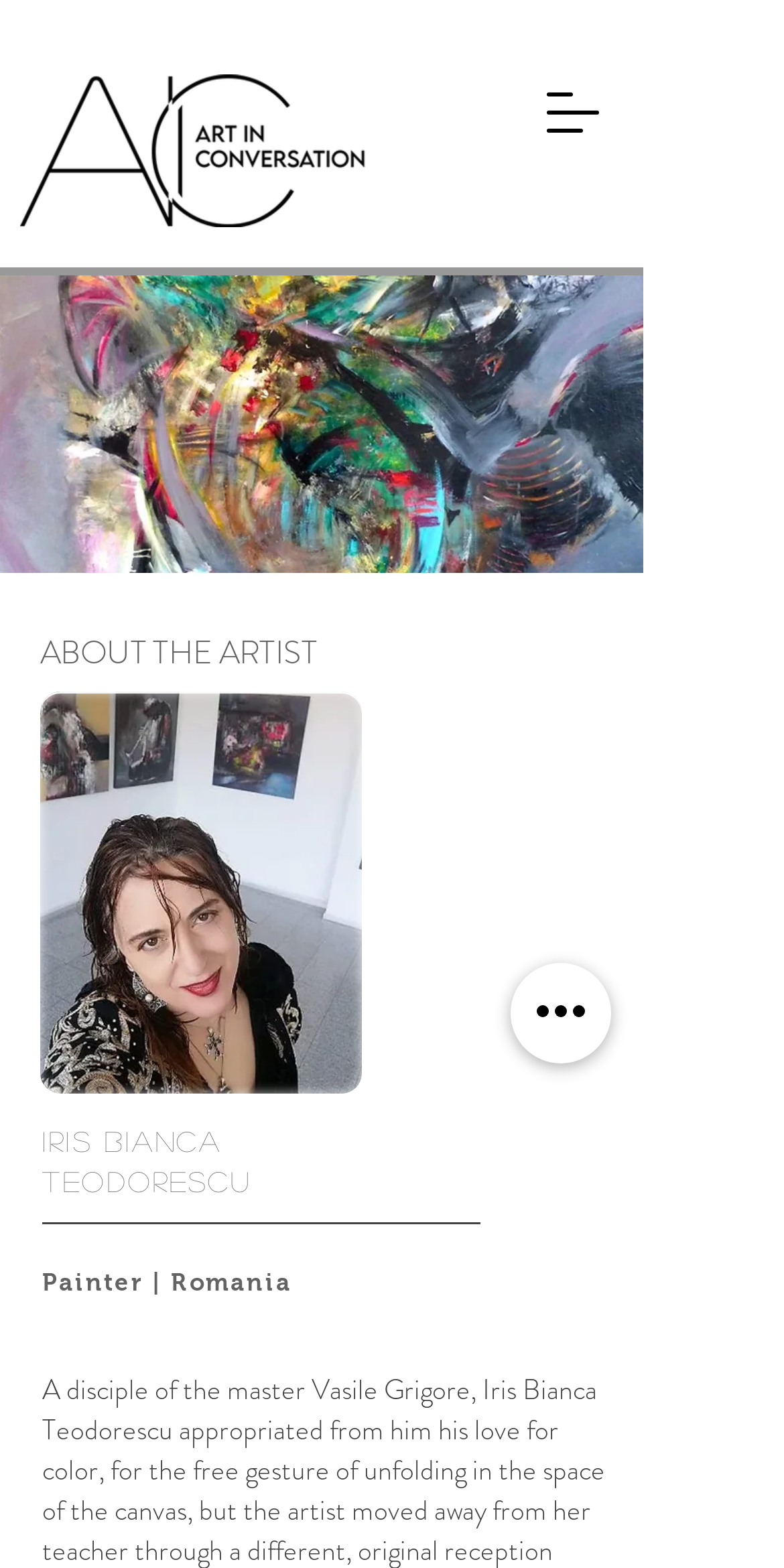What is the text above the image 'albani.jpg'?
From the screenshot, supply a one-word or short-phrase answer.

ABOUT THE ARTIST